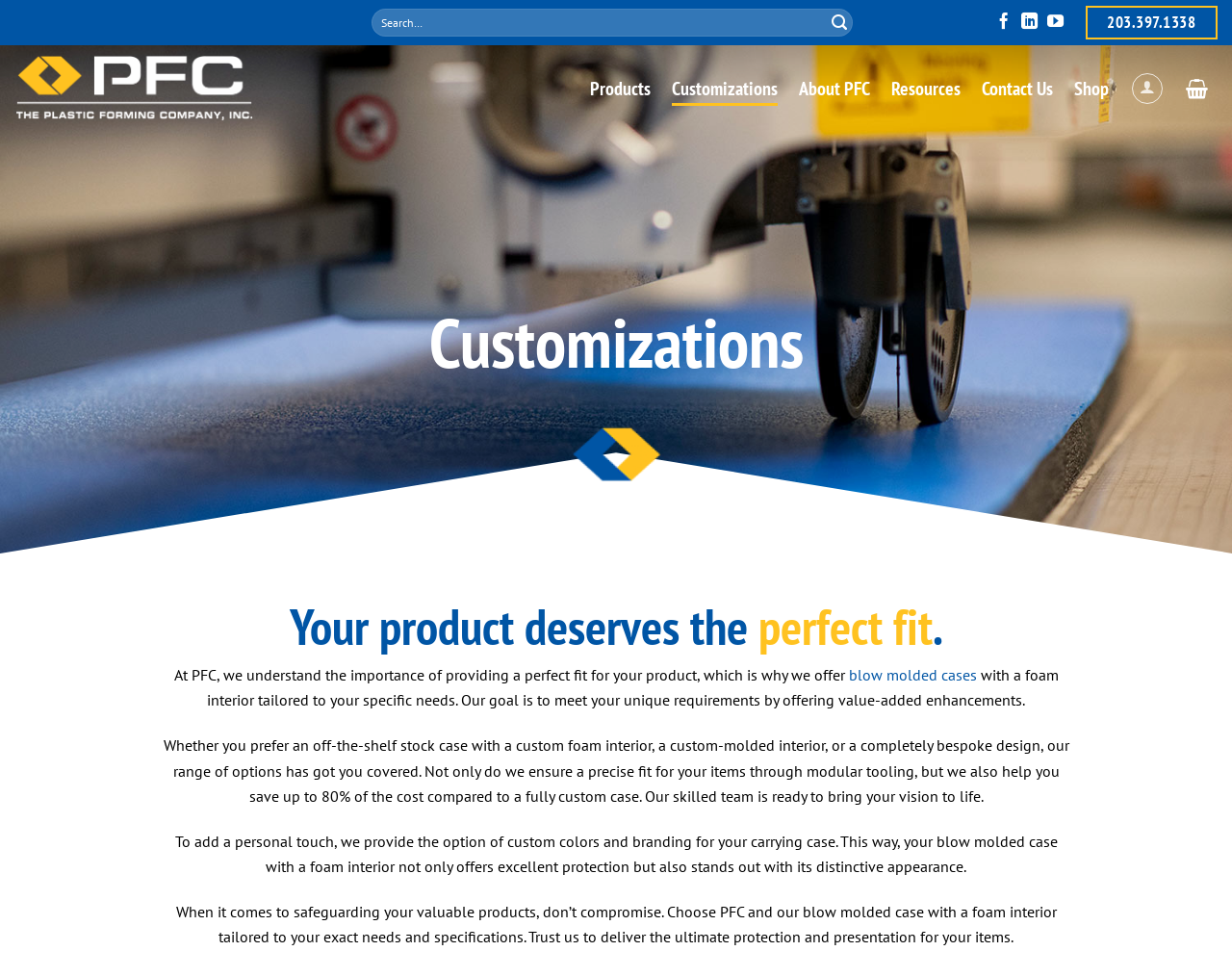Show the bounding box coordinates for the HTML element as described: "Contact".

None